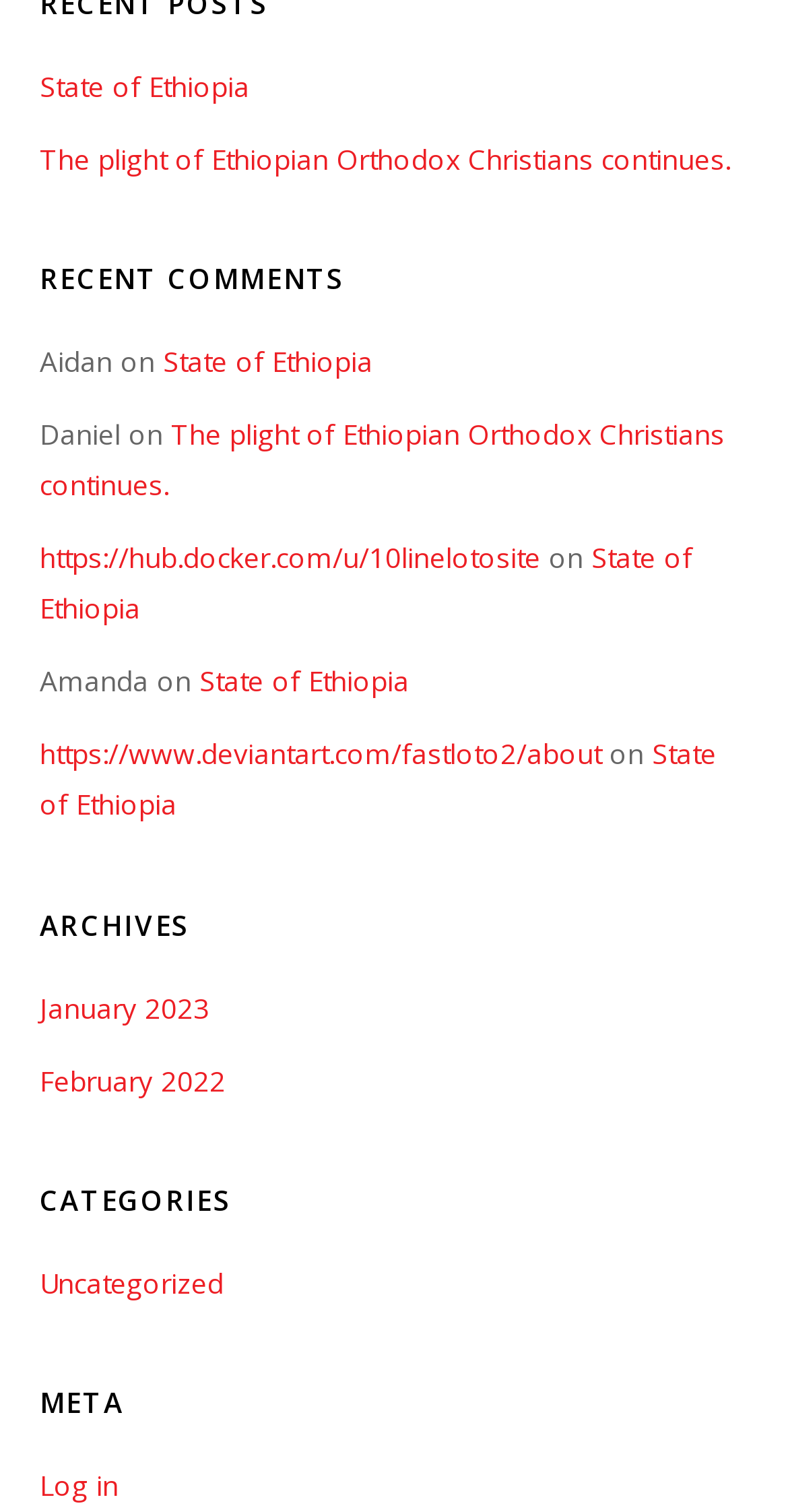Please identify the bounding box coordinates of the element on the webpage that should be clicked to follow this instruction: "Explore the LOCATION". The bounding box coordinates should be given as four float numbers between 0 and 1, formatted as [left, top, right, bottom].

None